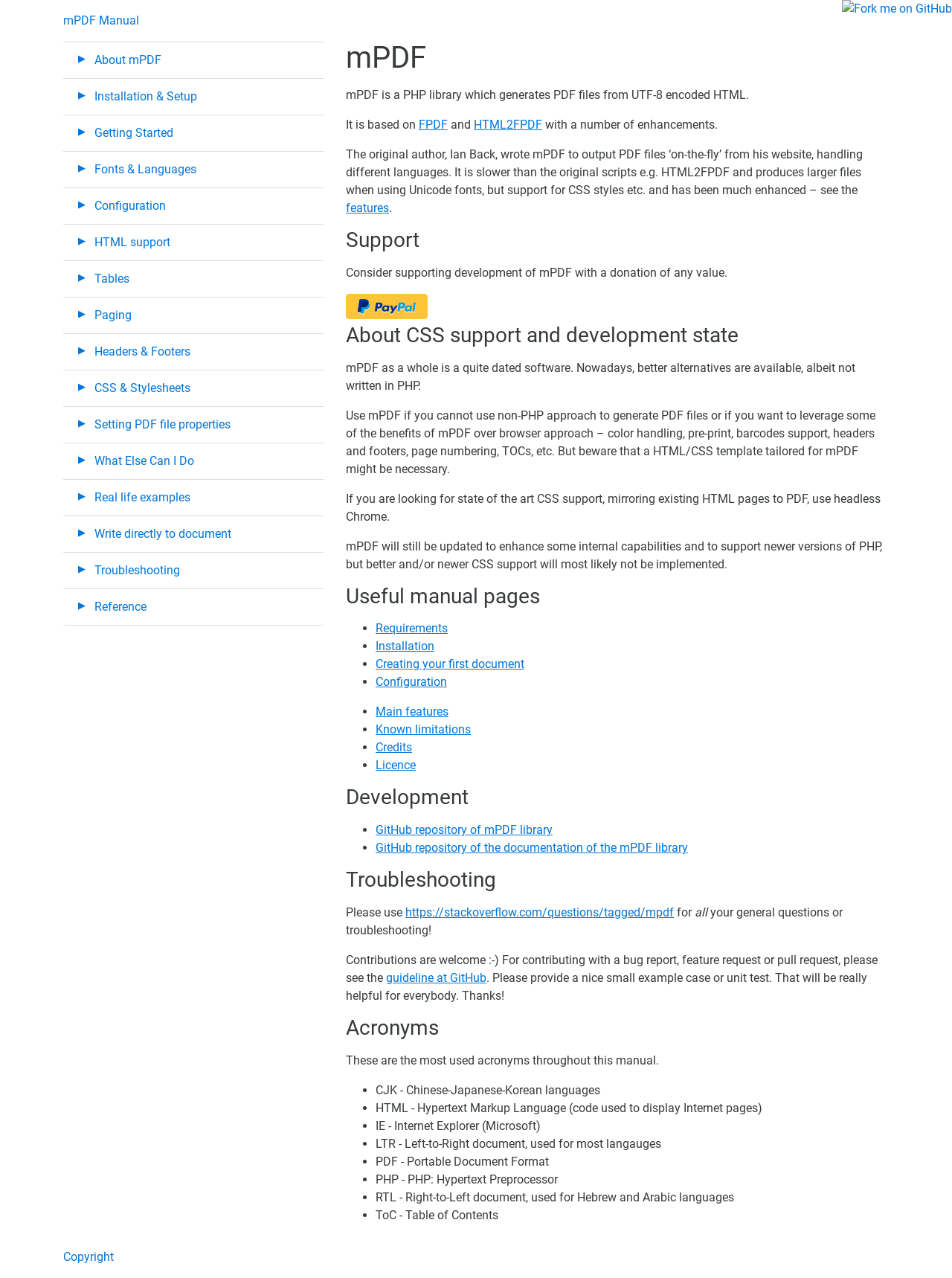Based on the visual content of the image, answer the question thoroughly: How can I support mPDF development?

According to the webpage, I can support mPDF development with a donation of any value. There is a PayPal button provided for this purpose.